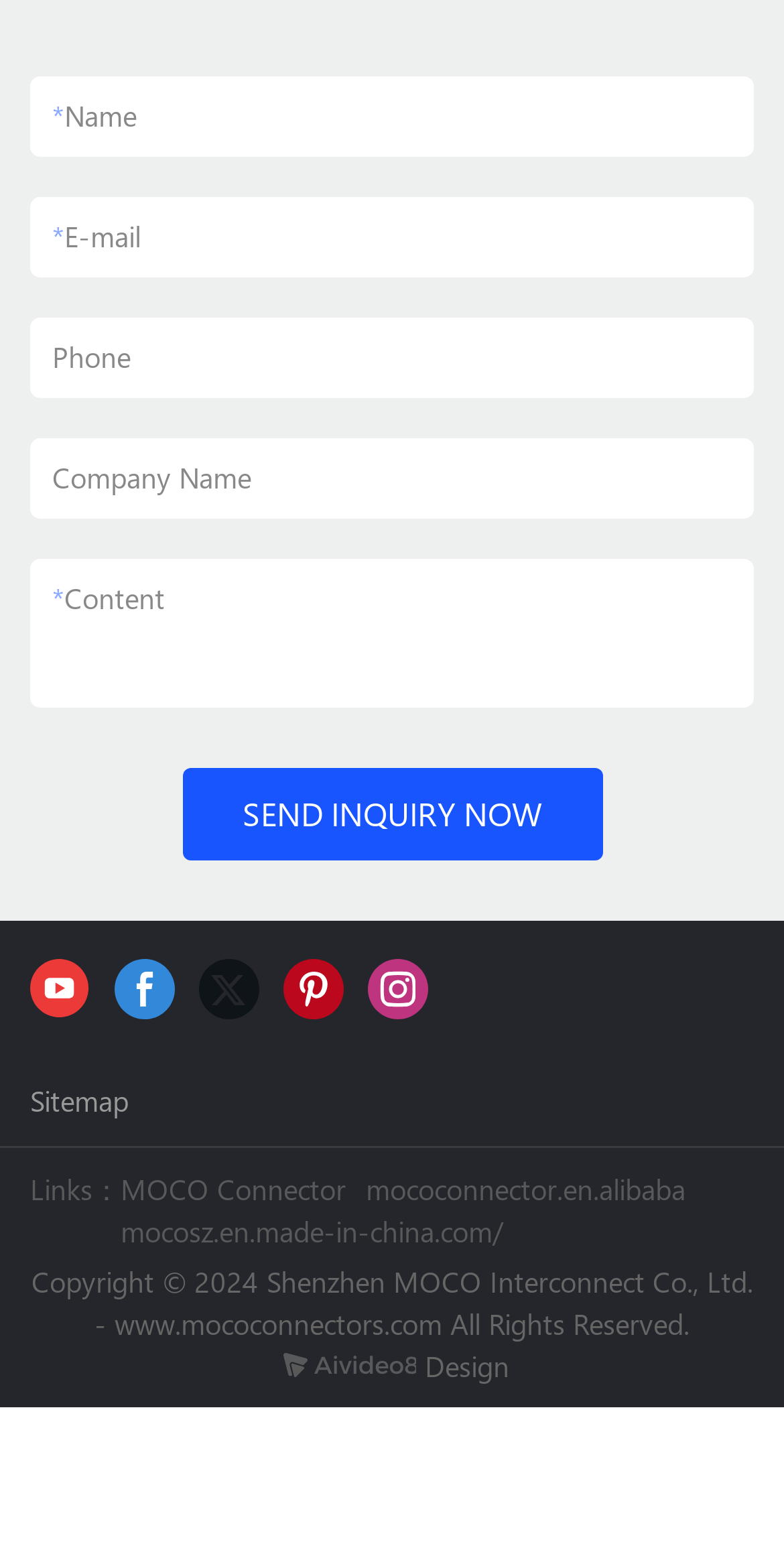Locate the bounding box coordinates of the element that needs to be clicked to carry out the instruction: "Visit the youtube page". The coordinates should be given as four float numbers ranging from 0 to 1, i.e., [left, top, right, bottom].

[0.038, 0.62, 0.115, 0.659]